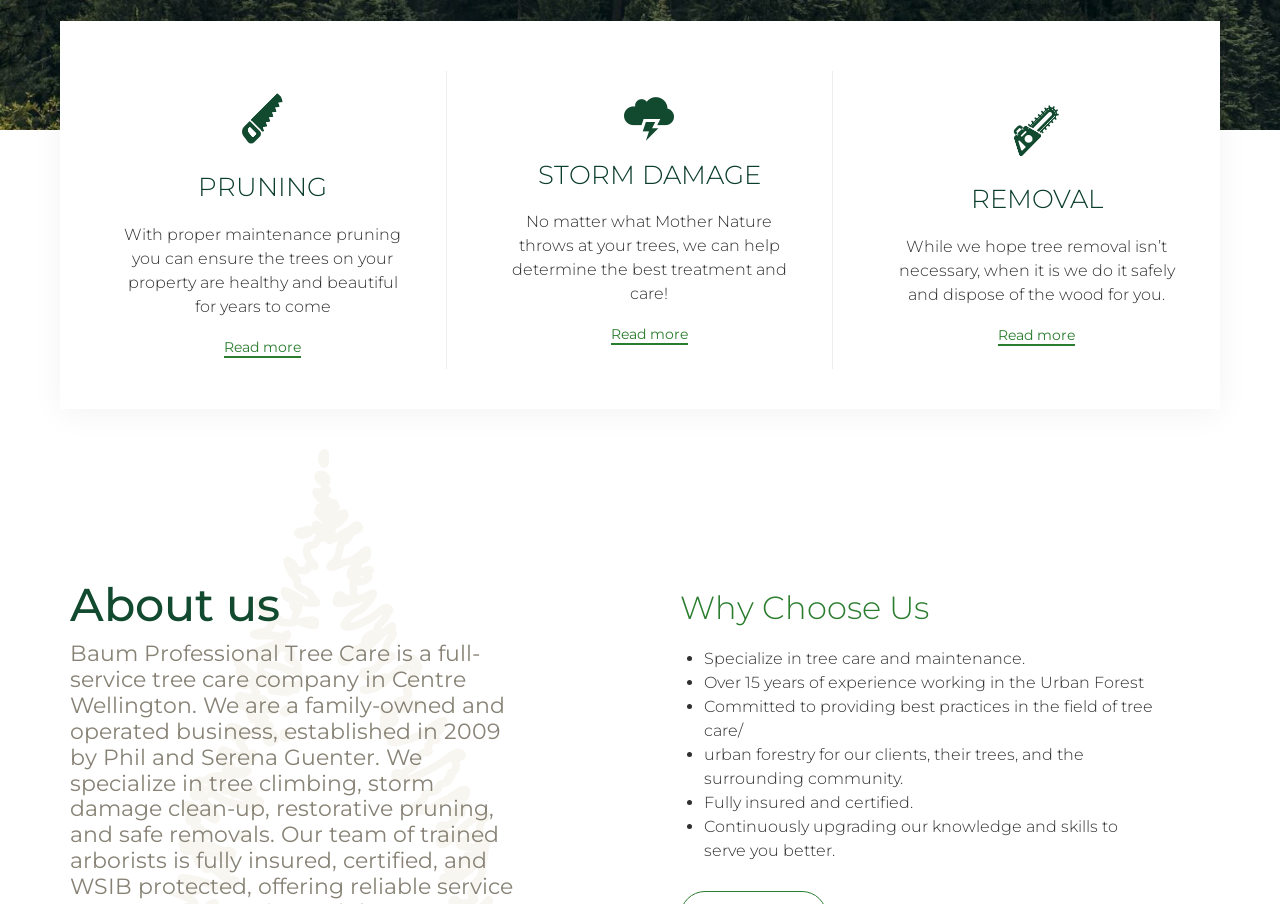Locate the bounding box of the UI element with the following description: "REMOVAL".

[0.758, 0.202, 0.861, 0.24]